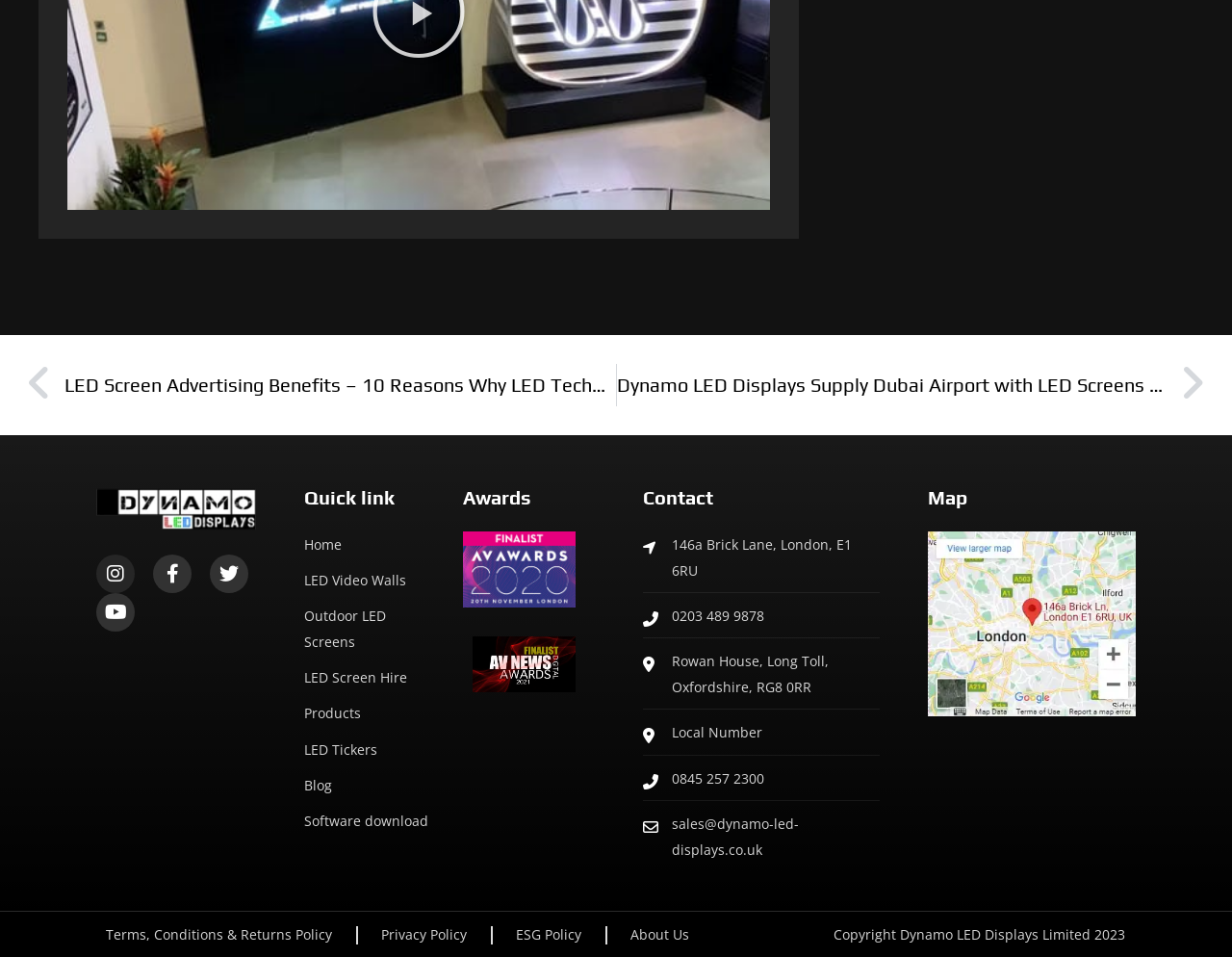Answer this question in one word or a short phrase: What is the address of the London office?

146a Brick Lane, London, E1 6RU